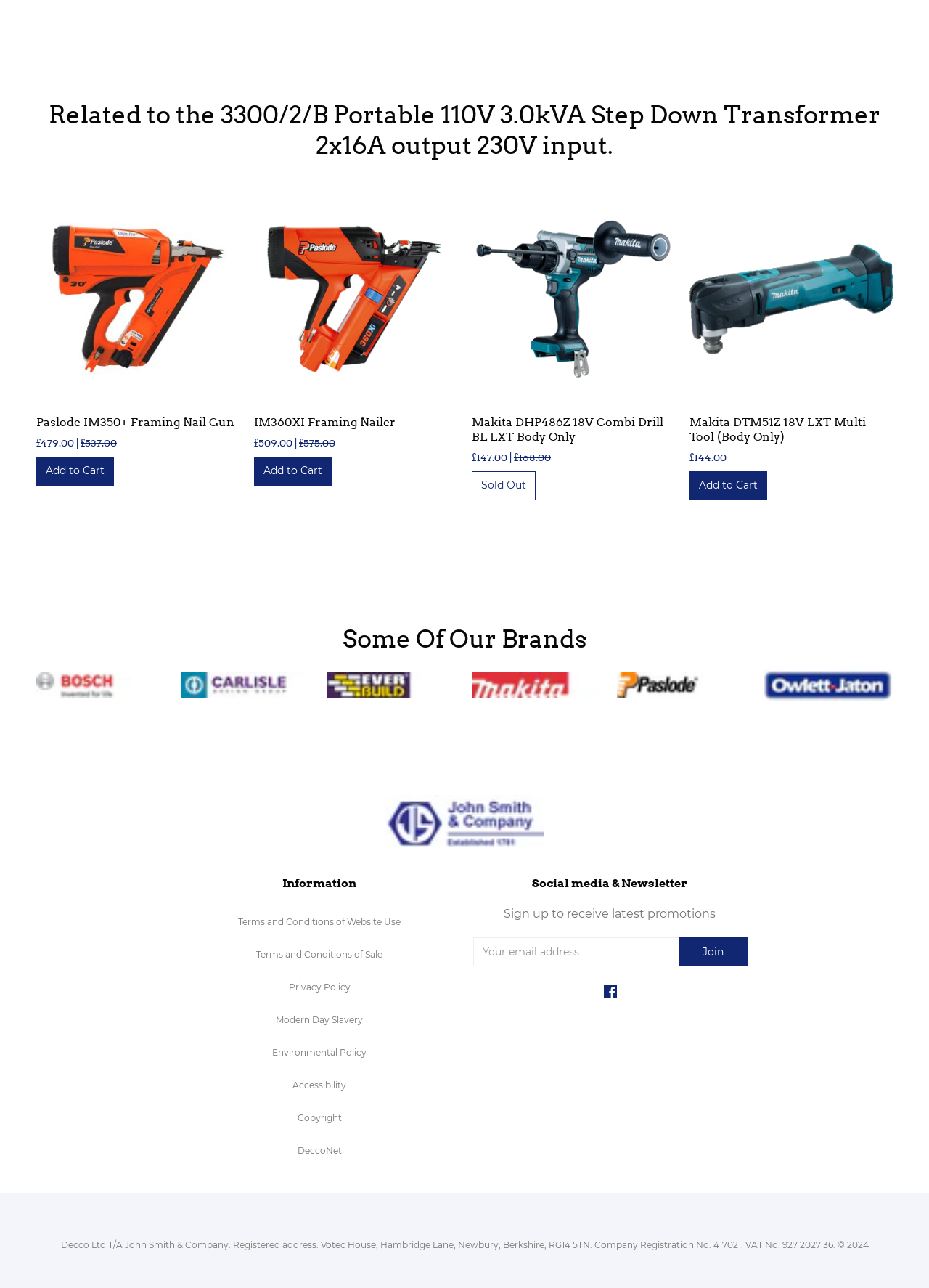What is the price of Paslode IM350+ Framing Nail Gun?
Based on the image, give a concise answer in the form of a single word or short phrase.

£479.00 | £537.00